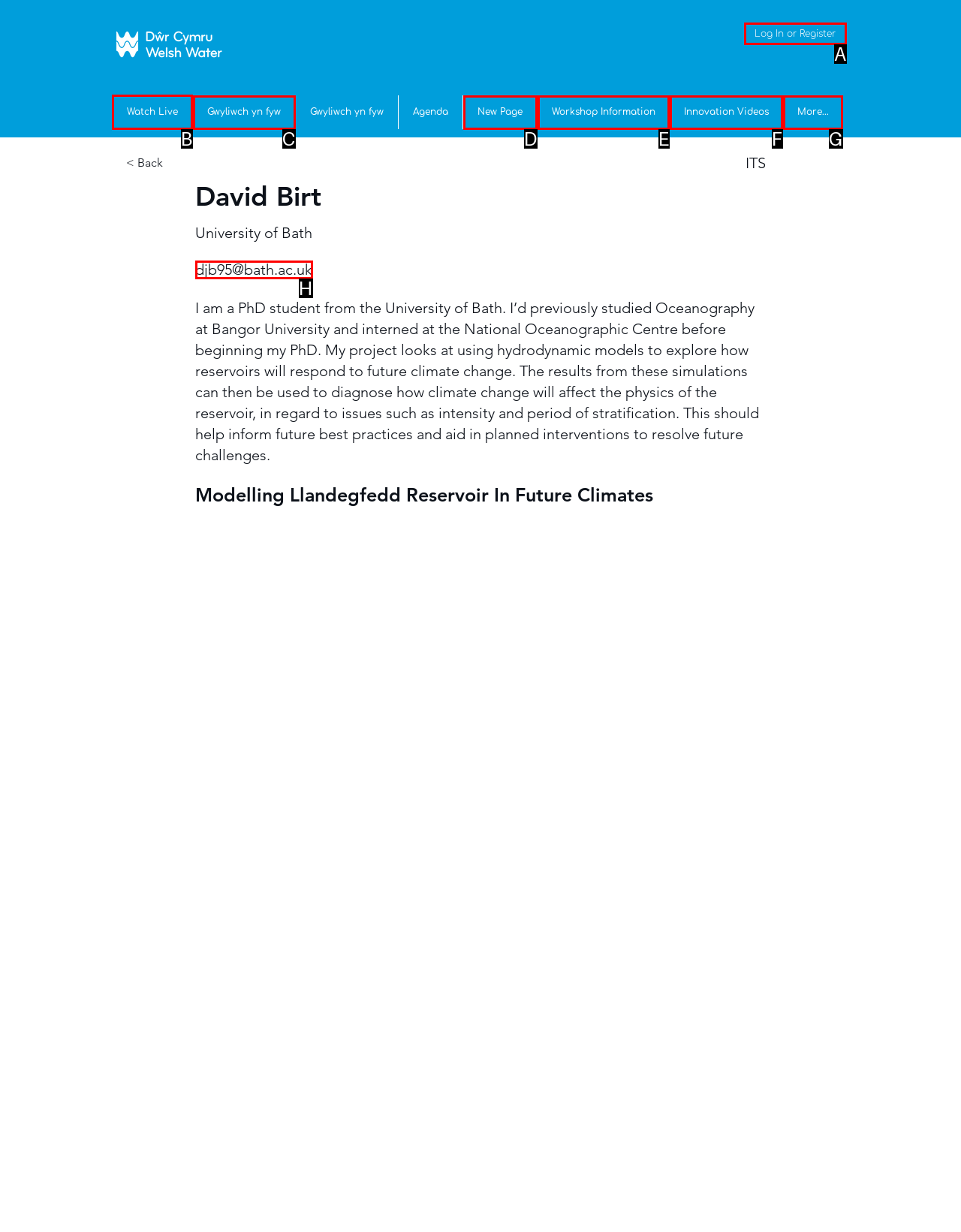Choose the letter of the option you need to click to Go to Watch Live. Answer with the letter only.

B